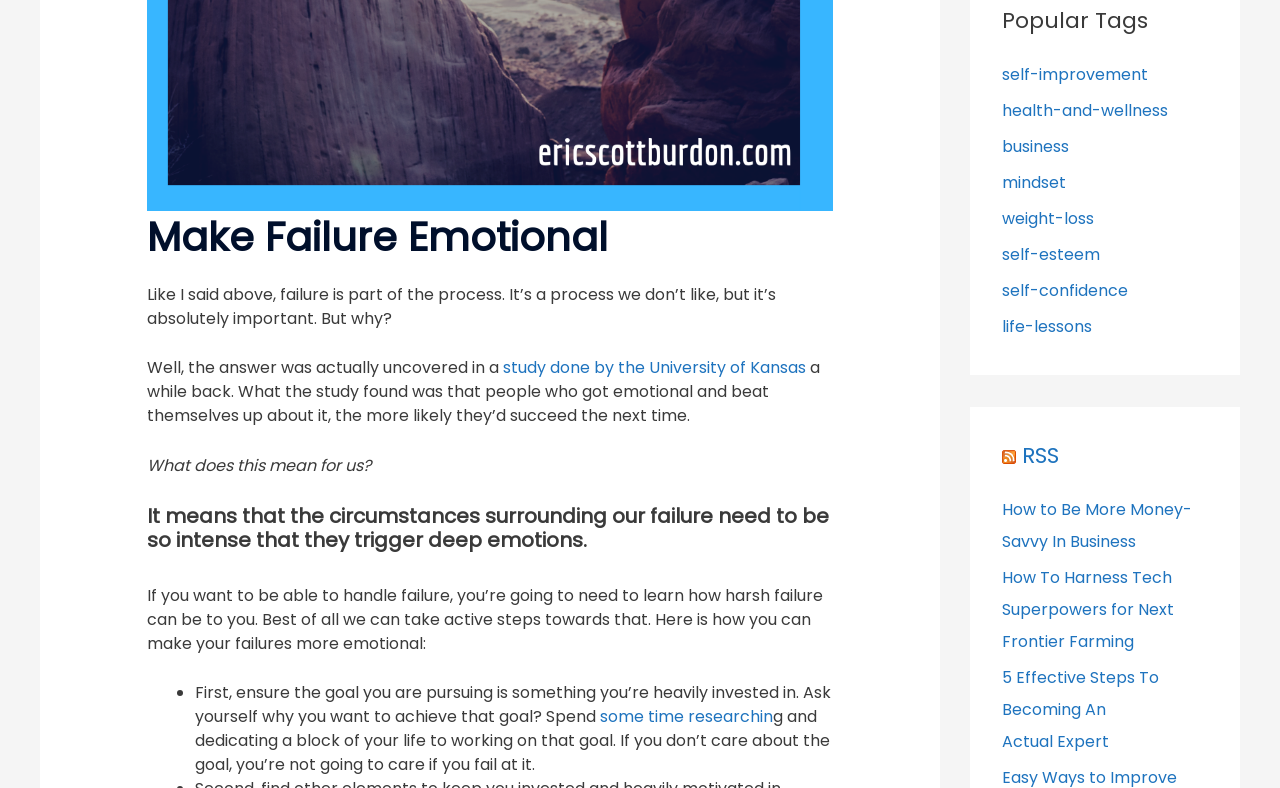Please specify the bounding box coordinates for the clickable region that will help you carry out the instruction: "Click on the link 'How to Be More Money-Savvy In Business'".

[0.783, 0.632, 0.931, 0.702]